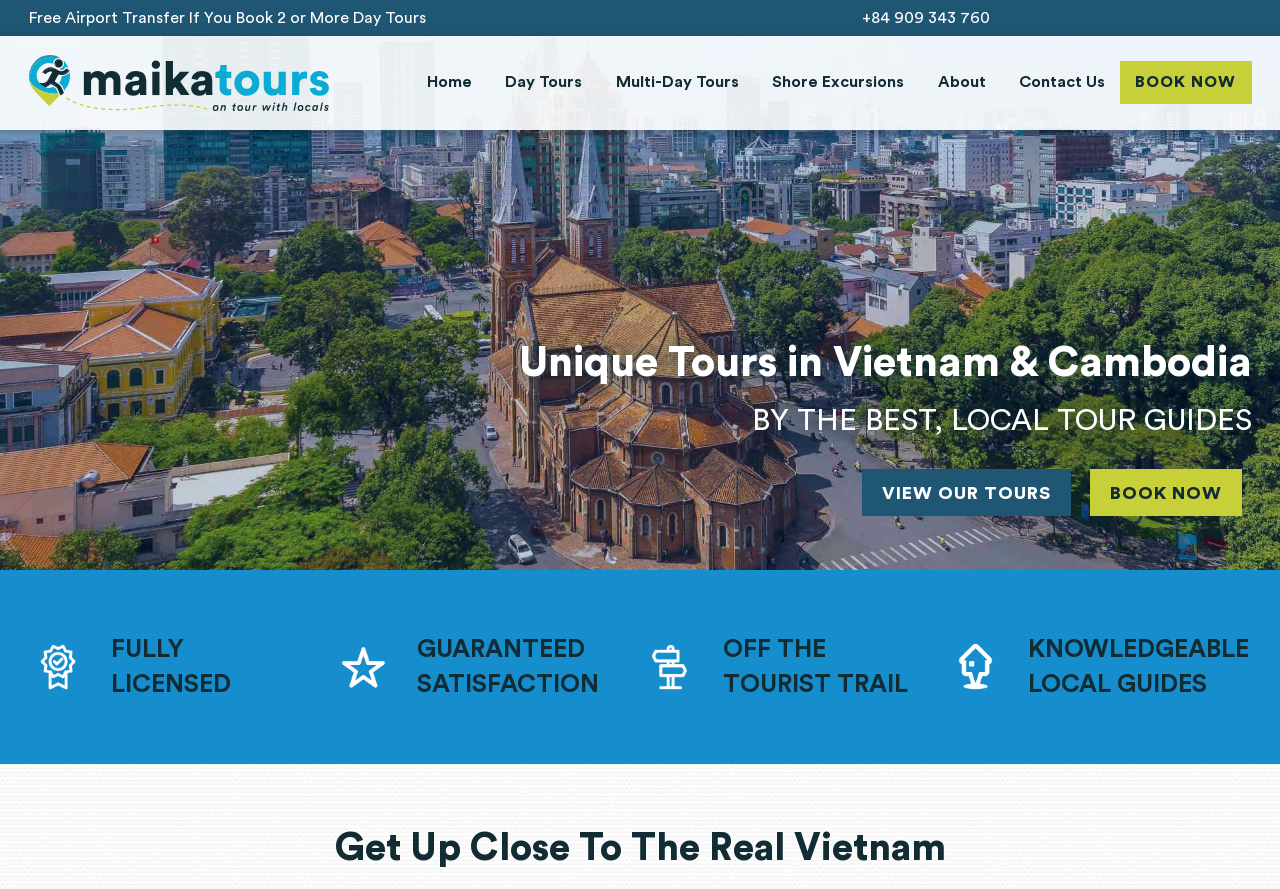Summarize the contents and layout of the webpage in detail.

This webpage is about Maika Tours, a company offering private guided tours in Vietnam and Cambodia. At the top of the page, there is a promotional message "Free Airport Transfer If You Book 2 or More Day Tours" and a phone number "+84 909 343 760" for contact. Below that, there are links to the home page, day tours, and other sections of the website.

The main content of the page is divided into several sections. The first section lists various cities in Vietnam, including Ho Chi Minh City, Hanoi, Hue City, Nha Trang, and Da Nang, with links to specific tours in each city. Each city has multiple tour options, such as full-day city tours, food walking tours, and countryside motorbike tours.

The next section is about multi-day tours, with options ranging from 11 to 20 days, covering different regions of Vietnam. There are also links to accessible tours and LGBT+ tours.

Following that, there is a section on shore excursions, with options in various ports, including Ho Chi Minh & Vung Tau, Da Nang, Hoi An, & Hue, Nha Trang, Halong Bay & Hanoi, and Phu Quoc.

At the bottom of the page, there are links to the about section, blog, FAQ, terms and conditions, international license, careers, and contact us. There is also a prominent "BOOK NOW" button.

Throughout the page, there are headings and subheadings that provide a clear structure and organization to the content. The overall layout is easy to navigate, with clear and concise text and multiple calls-to-action to encourage visitors to book a tour.